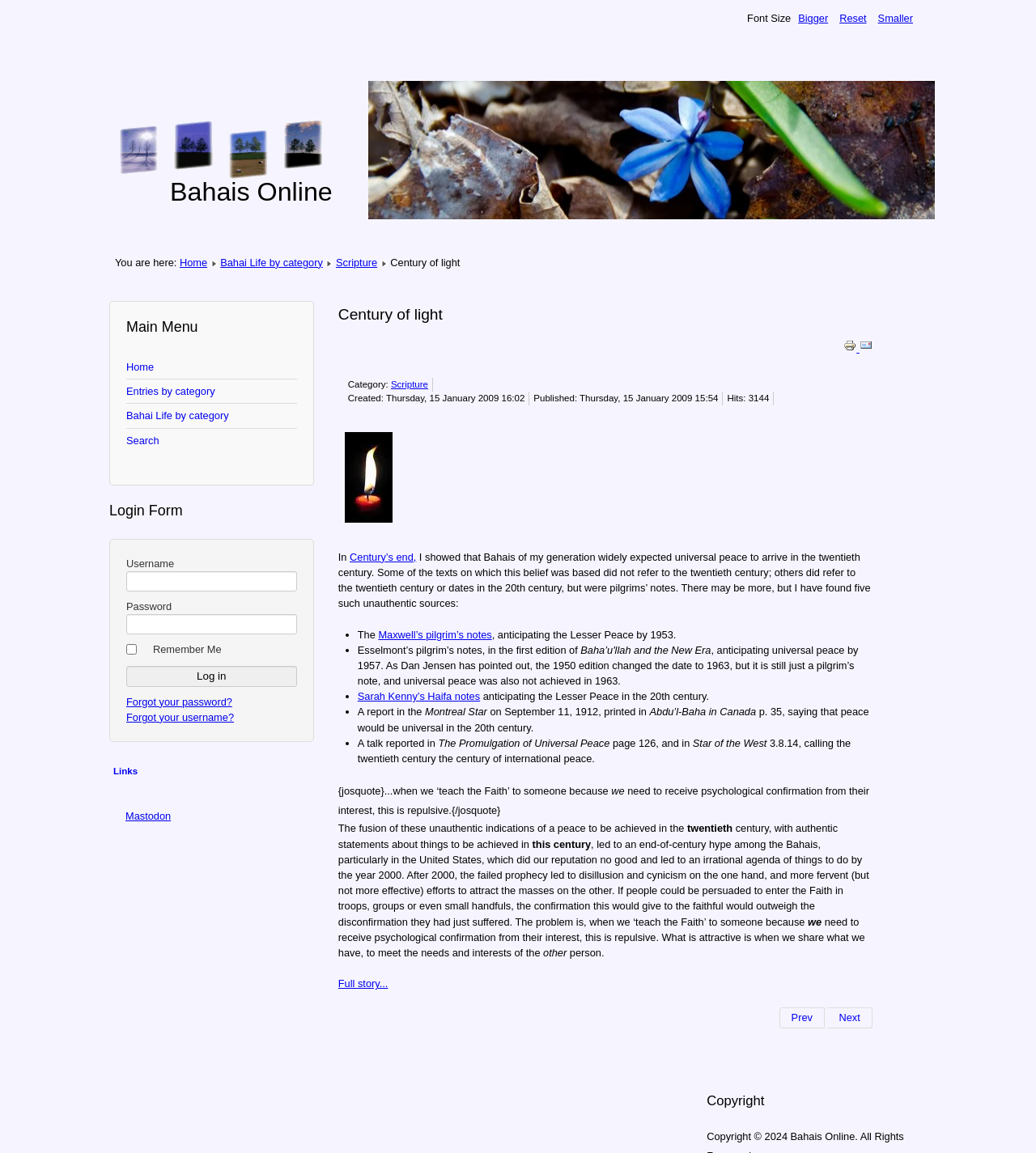Find the bounding box coordinates for the UI element that matches this description: "parent_node: Username name="Submit" value="Log in"".

[0.122, 0.577, 0.286, 0.595]